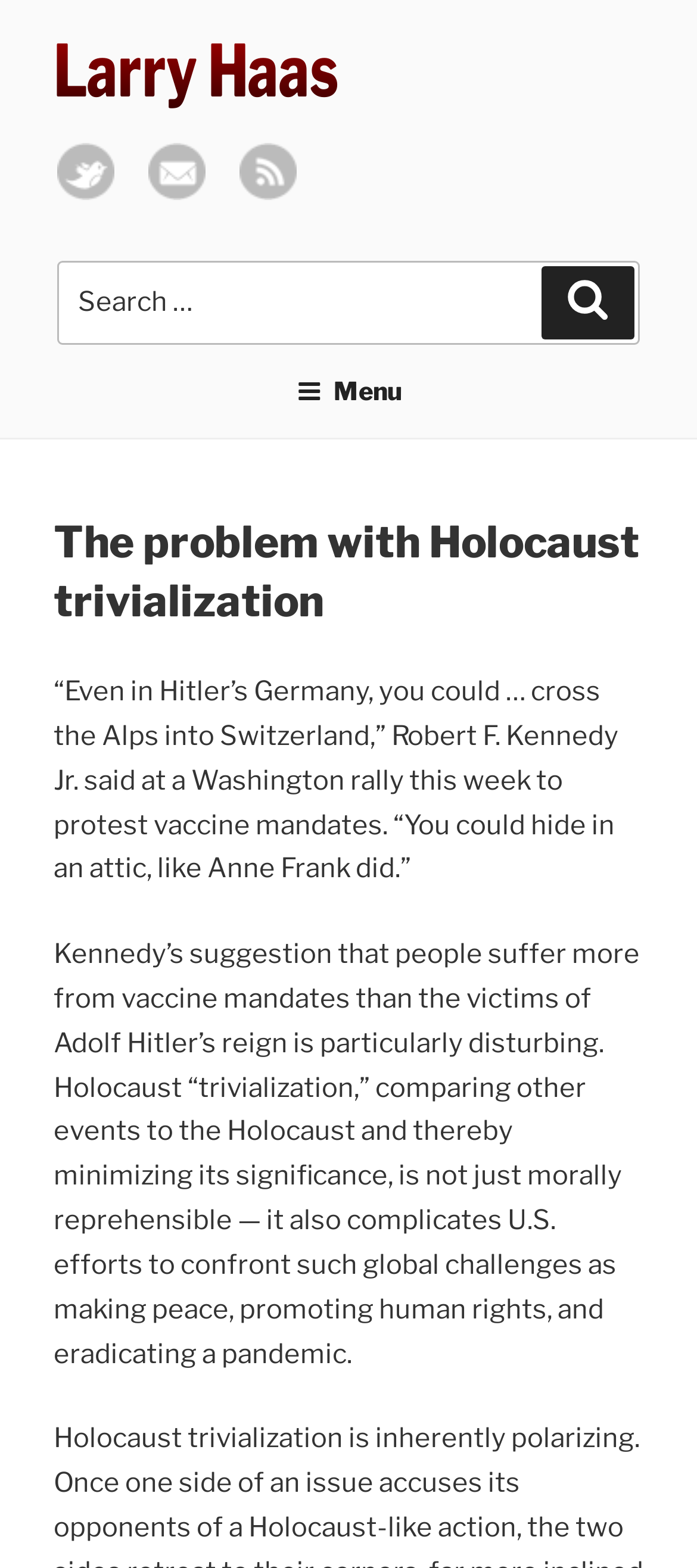What is the author's name?
Based on the screenshot, provide your answer in one word or phrase.

Larry Haas